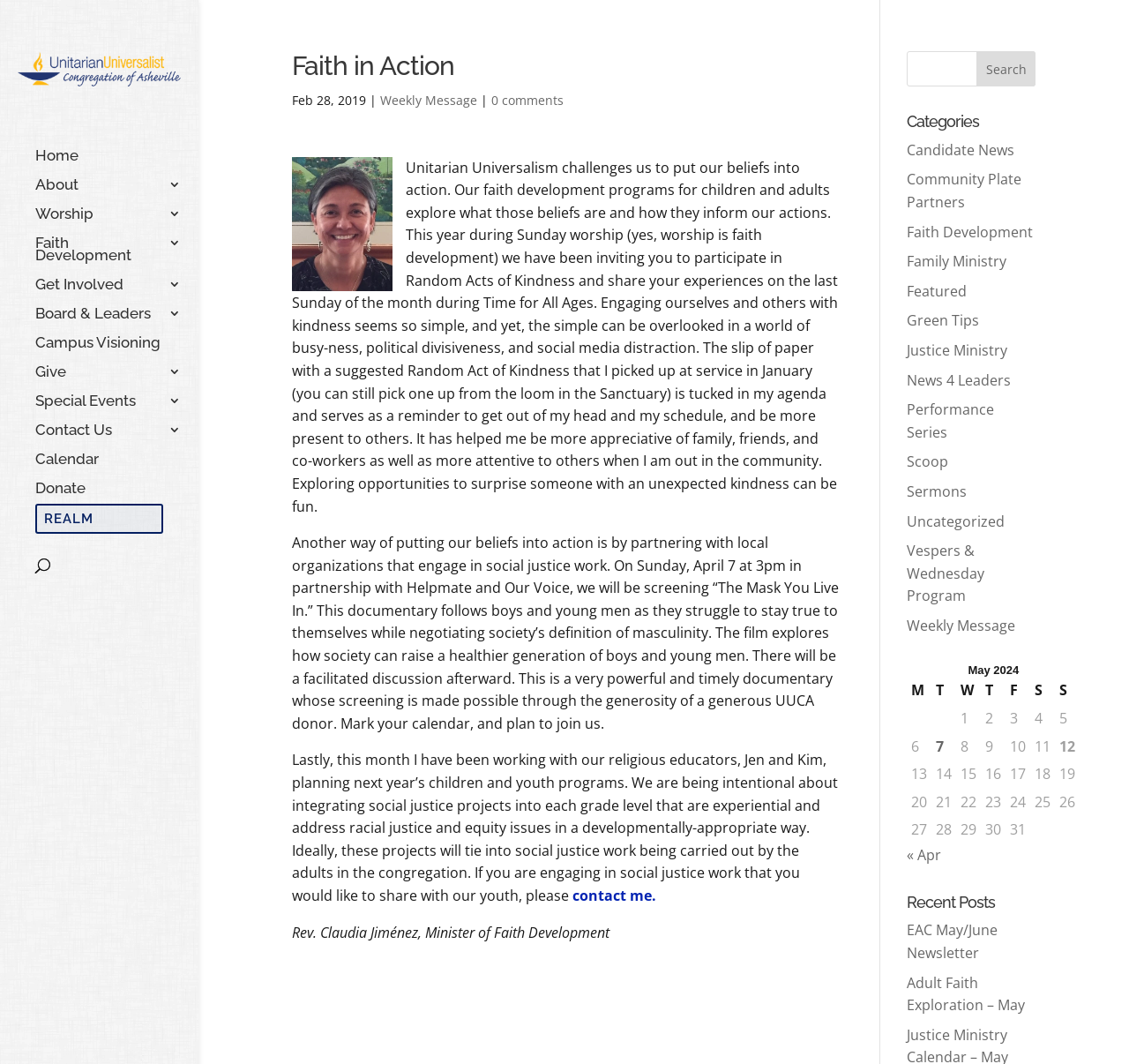Bounding box coordinates are specified in the format (top-left x, top-left y, bottom-right x, bottom-right y). All values are floating point numbers bounded between 0 and 1. Please provide the bounding box coordinate of the region this sentence describes: name="submit" value="Post Comment"

None